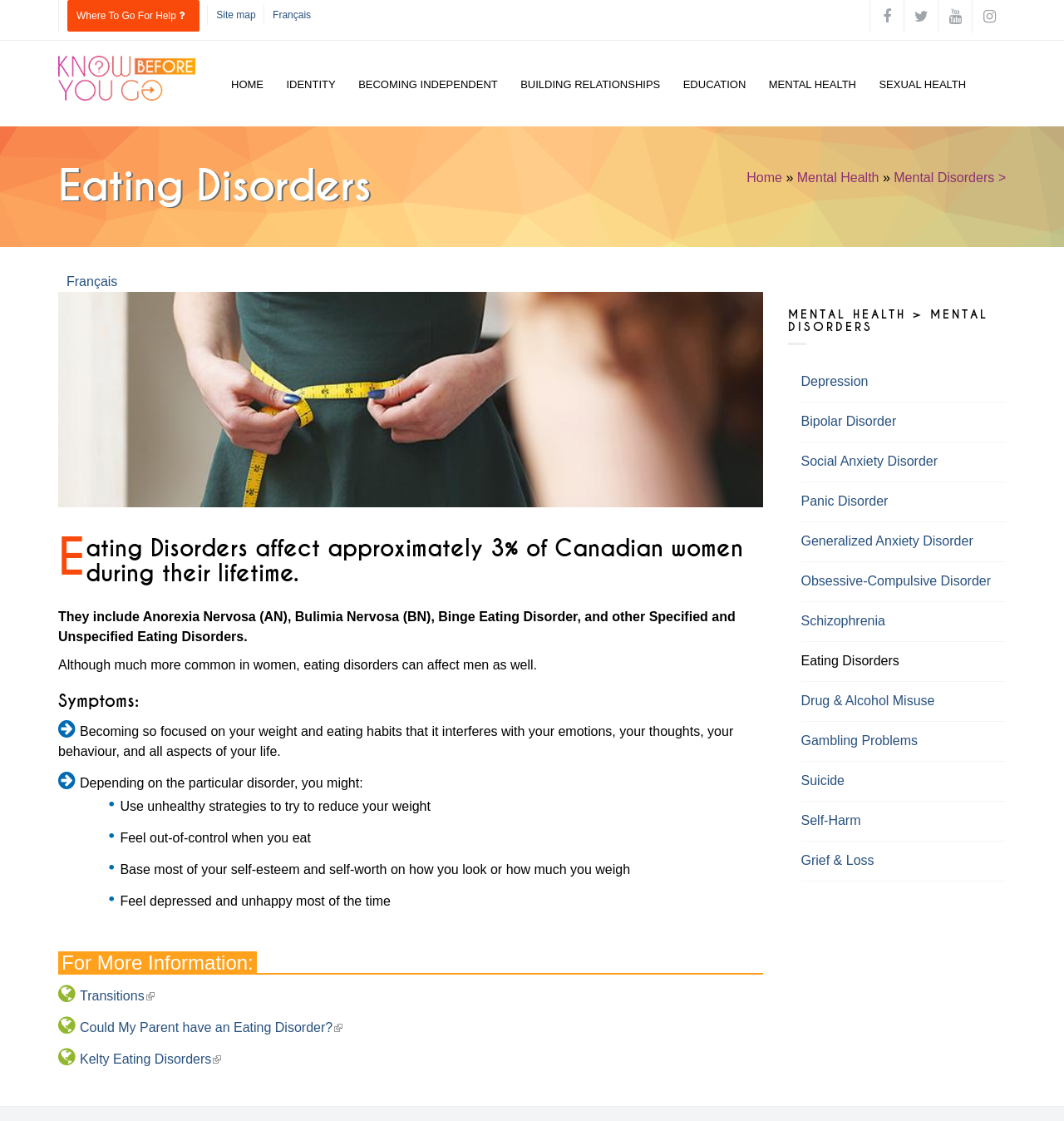Please determine the bounding box coordinates of the element's region to click in order to carry out the following instruction: "explore gratitude". The coordinates should be four float numbers between 0 and 1, i.e., [left, top, right, bottom].

None